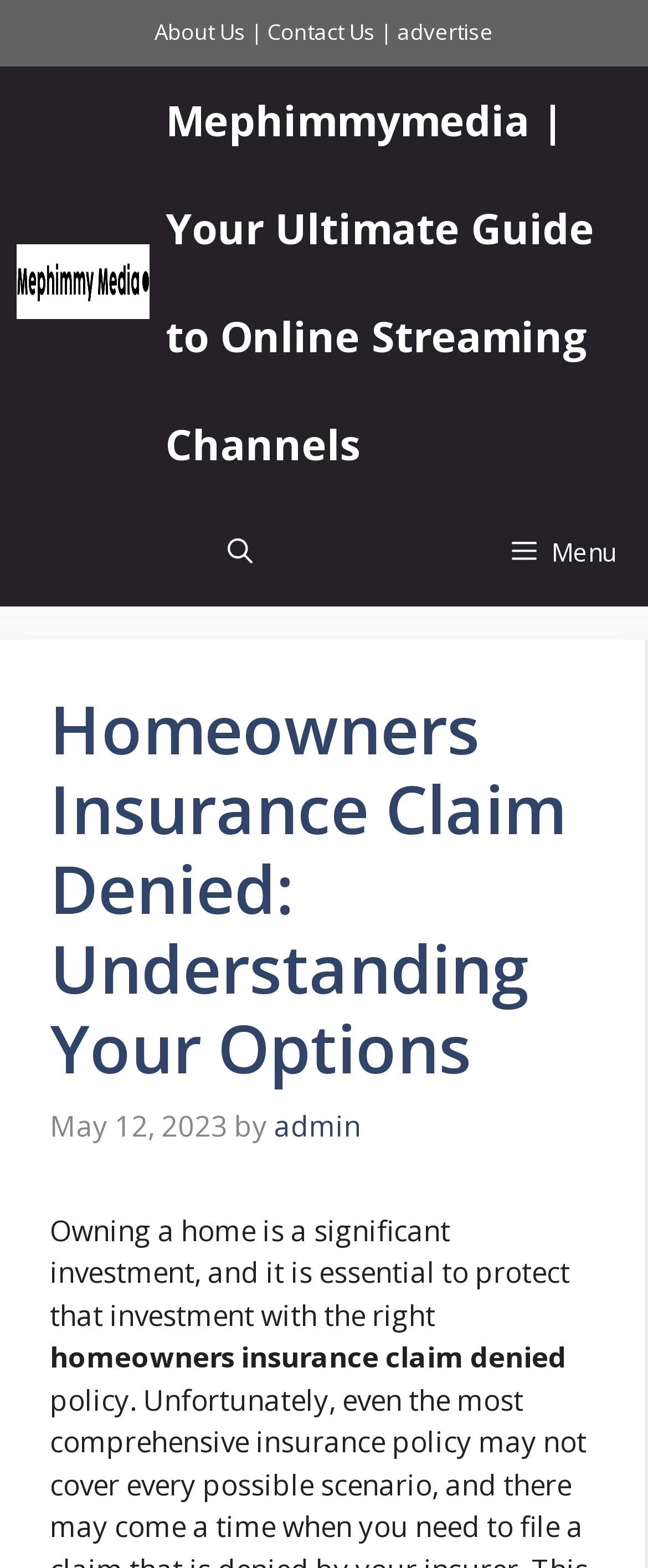Please examine the image and answer the question with a detailed explanation:
How many navigation links are there?

I counted the number of links in the primary navigation section, which are 'Mephimmymedia | Your Ultimate Guide to Online Streaming Channels' (twice) and 'Menu'.